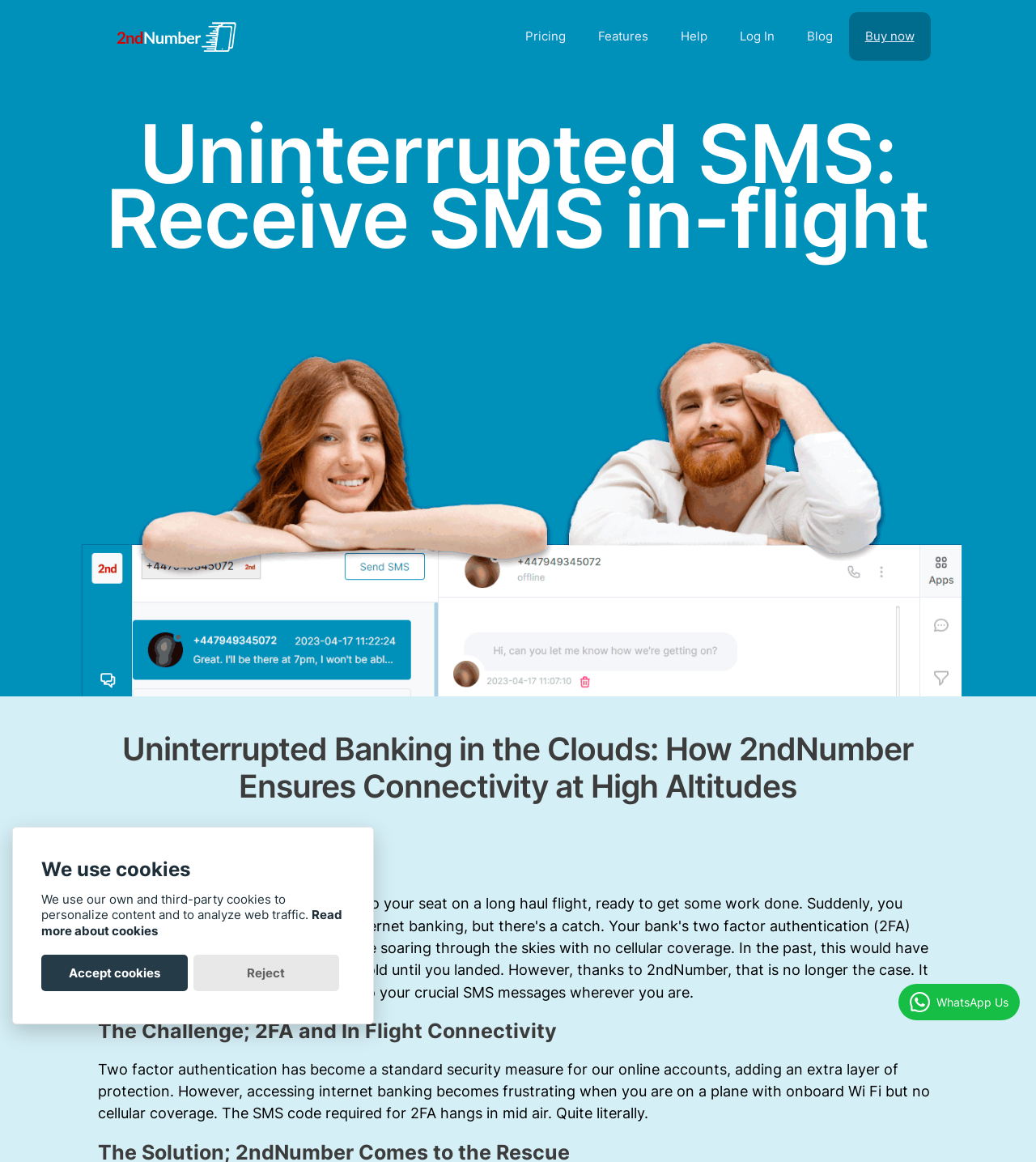Look at the image and give a detailed response to the following question: What is the main challenge addressed by 2ndNumber?

According to the webpage content, the main challenge addressed by 2ndNumber is the difficulty of accessing internet banking during flights when there is no cellular coverage, which is required for 2FA.